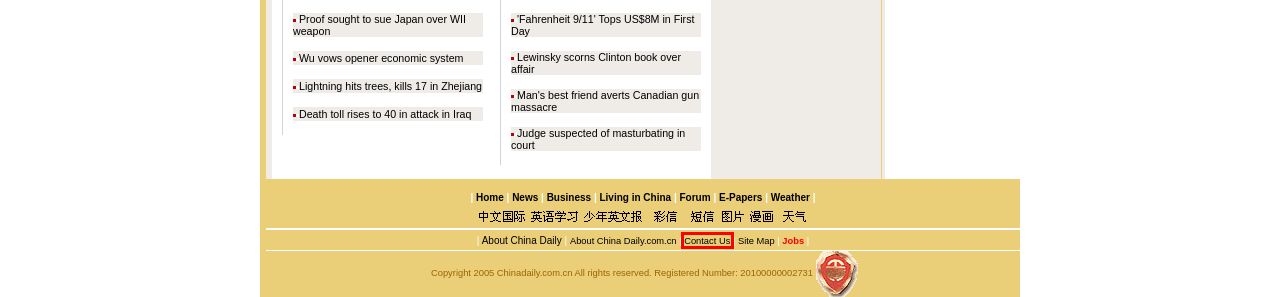A screenshot of a webpage is given, marked with a red bounding box around a UI element. Please select the most appropriate webpage description that fits the new page after clicking the highlighted element. Here are the candidates:
A. CHINA DAILY
B. jobs
C. contactus_en
D. Business News - China Economy & Company - China Daily
E. 无标题文档
F. weather
G. about us
H. sitemap

C